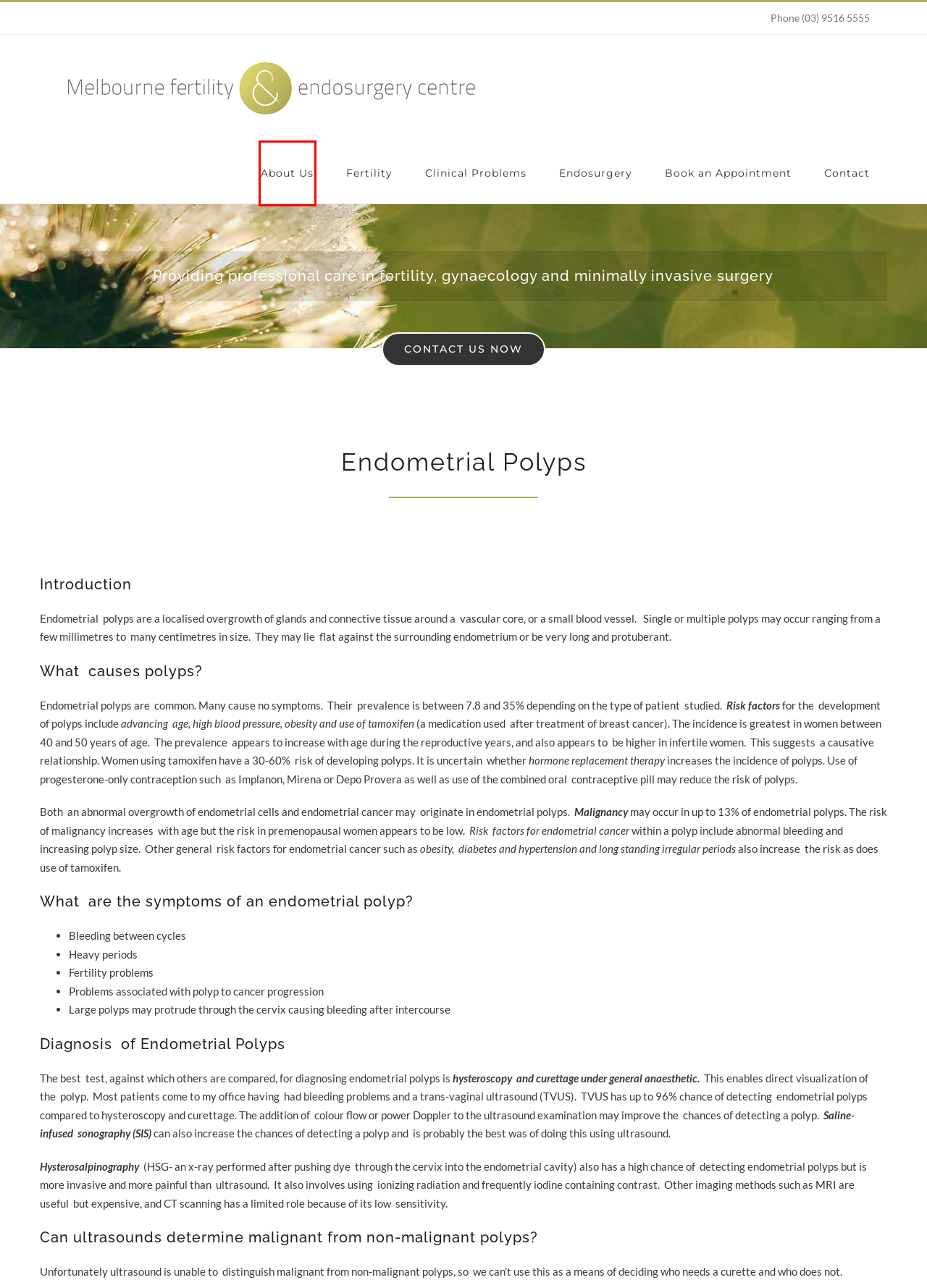Look at the given screenshot of a webpage with a red rectangle bounding box around a UI element. Pick the description that best matches the new webpage after clicking the element highlighted. The descriptions are:
A. Privacy Policy - Melbourne Fertility & Endosurgery Centre
B. Contact - Melbourne Fertility & Endosurgery Centre
C. Home - Melbourne Fertility & Endosurgery Centre
D. Fertility - Melbourne Fertility & Endosurgery Centre
E. Endosurgery - Melbourne Fertility & Endosurgery Centre
F. About Us - Melbourne Fertility & Endosurgery Centre
G. Book an Appointment - Melbourne Fertility & Endosurgery Centre
H. Clinical Problems Index - Melbourne Fertility & Endosurgery Centre

F